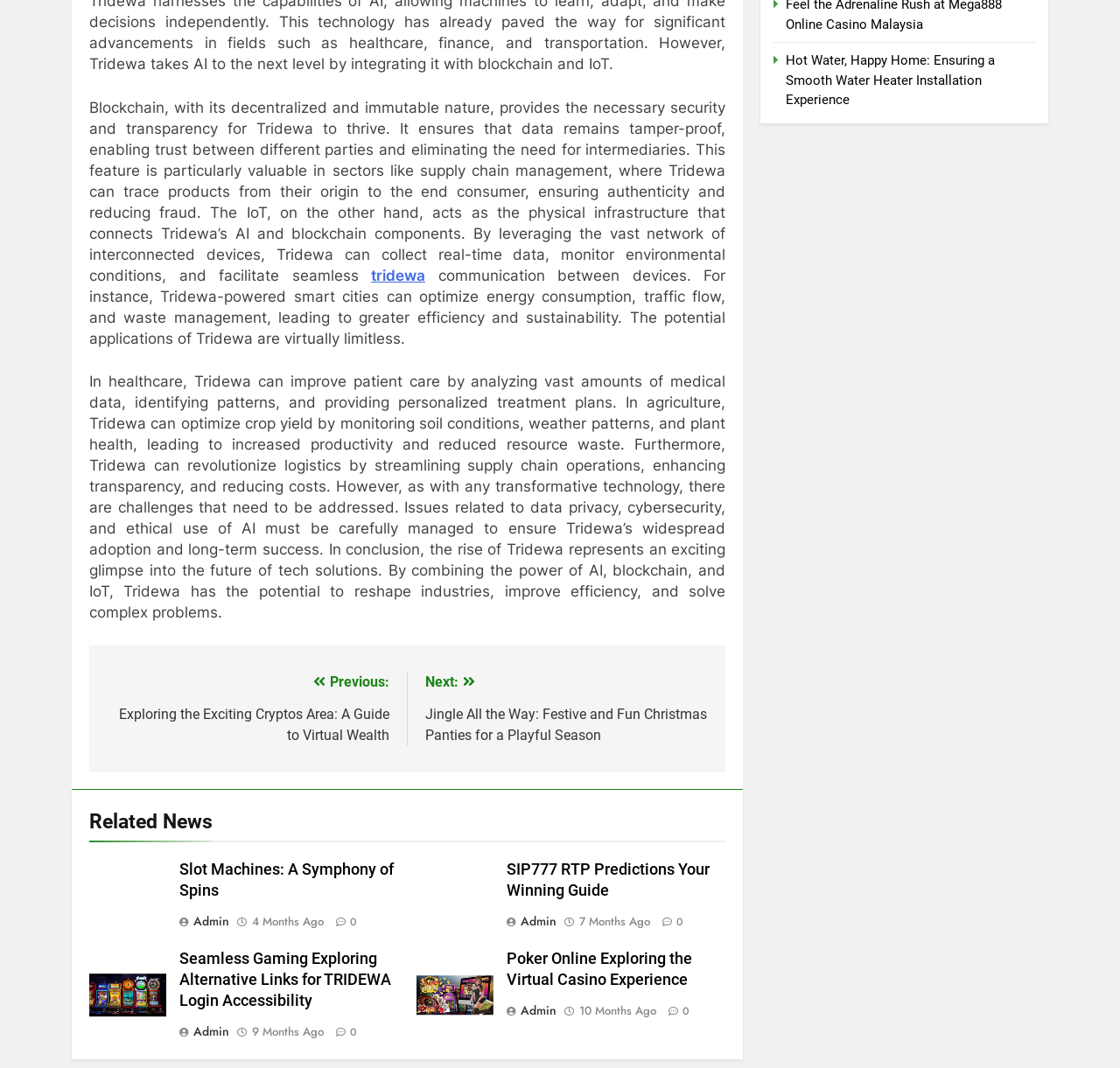Identify the bounding box coordinates of the element to click to follow this instruction: 'Read the 'Slot Machines: A Symphony of Spins' article'. Ensure the coordinates are four float values between 0 and 1, provided as [left, top, right, bottom].

[0.16, 0.805, 0.356, 0.844]